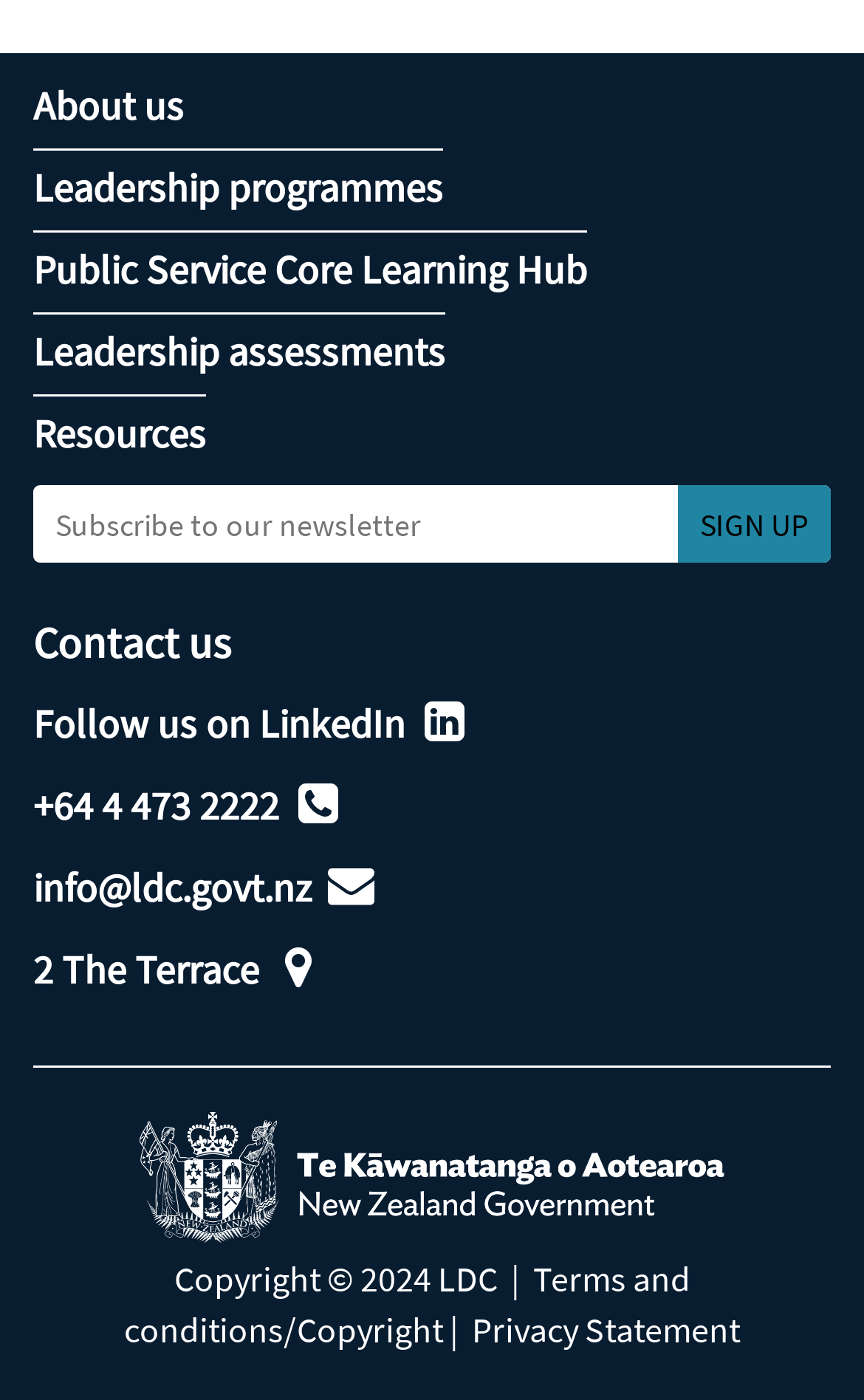Please determine the bounding box coordinates for the element that should be clicked to follow these instructions: "Sign up for the newsletter".

[0.785, 0.347, 0.962, 0.402]